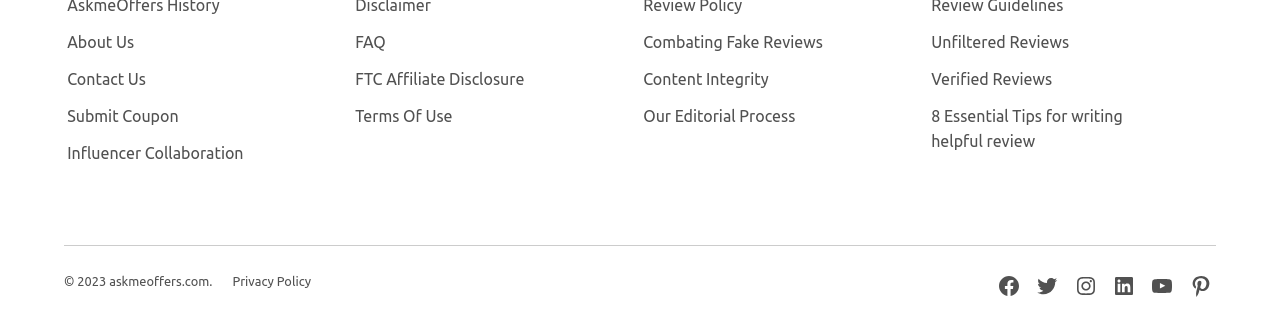Please reply with a single word or brief phrase to the question: 
What is the link above 'Verified Reviews'?

Unfiltered Reviews